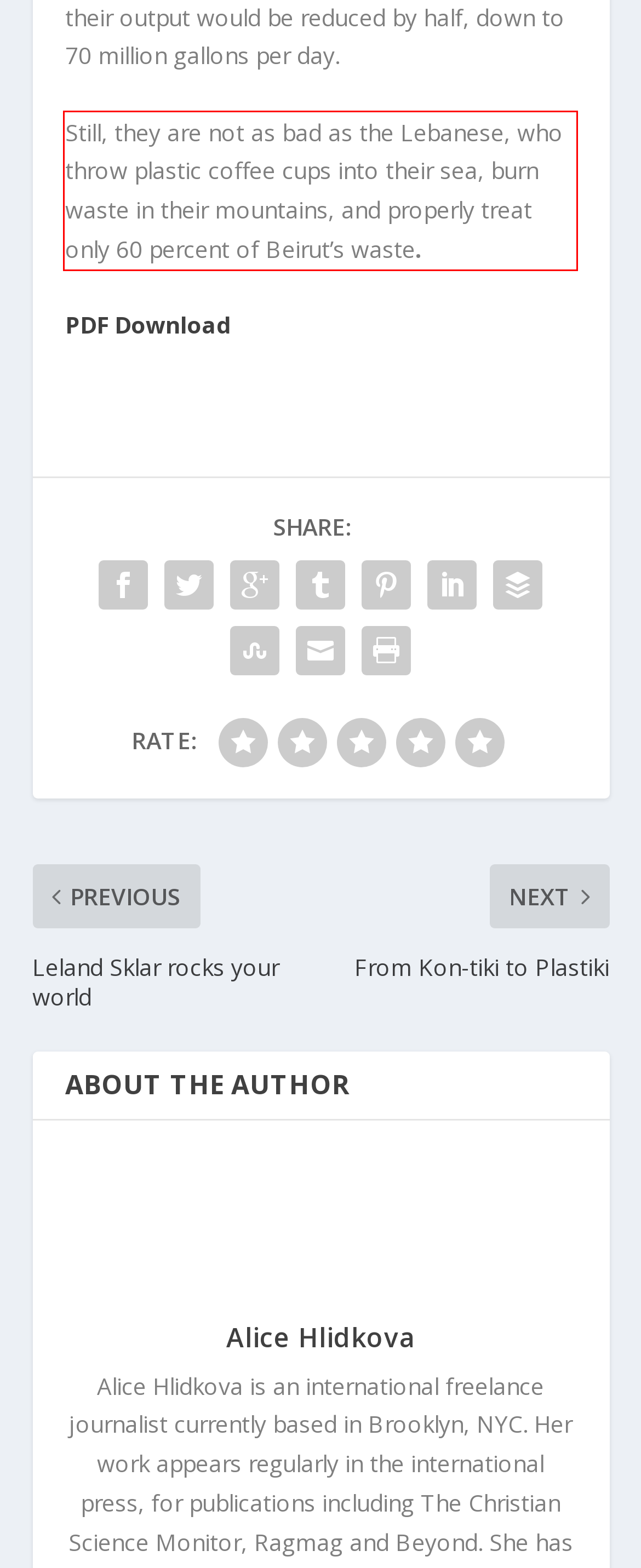Given a screenshot of a webpage, locate the red bounding box and extract the text it encloses.

Still, they are not as bad as the Lebanese, who throw plastic coffee cups into their sea, burn waste in their mountains, and properly treat only 60 percent of Beirut’s waste.